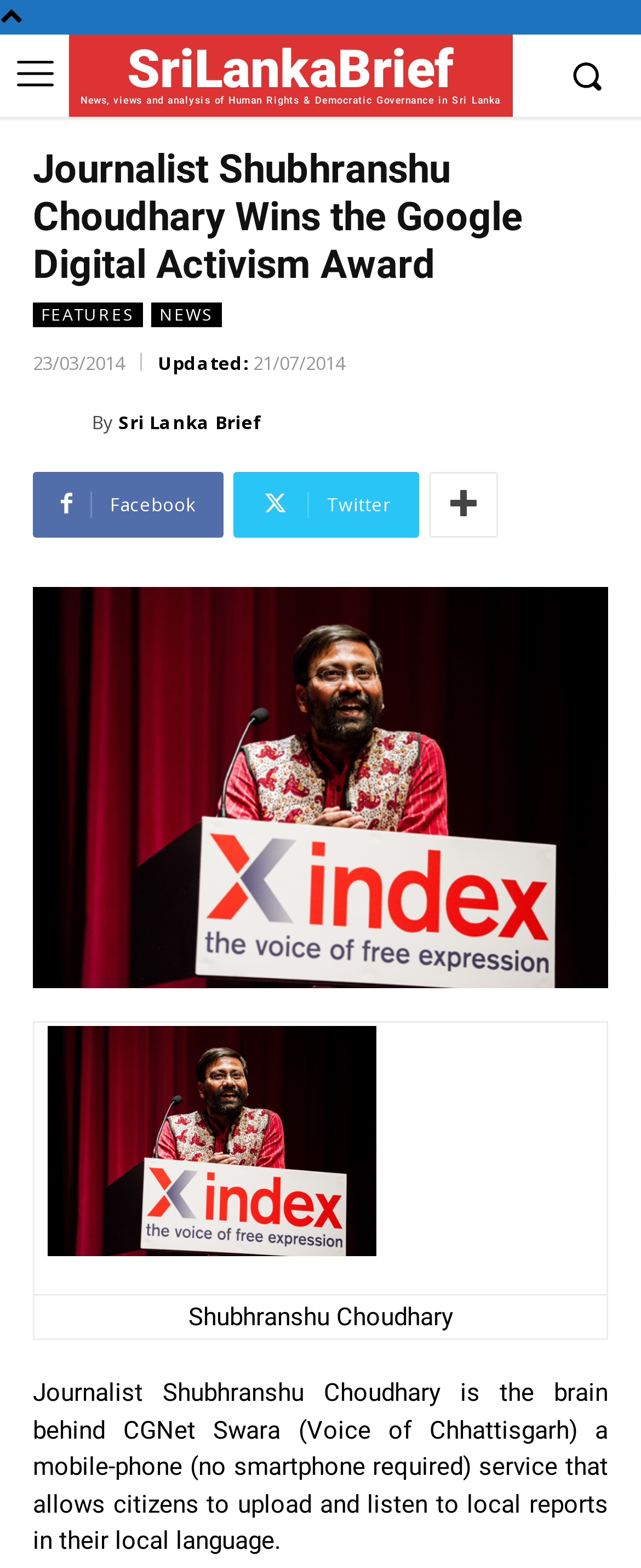Given the element description http://www.fionahyslop.com/wp-content/uploads/2016/01/Submission-to-Royal-College-of-Paediatricians-Review.pdf, identify the bounding box coordinates for the UI element on the webpage screenshot. The format should be (top-left x, top-left y, bottom-right x, bottom-right y), with values between 0 and 1.

None